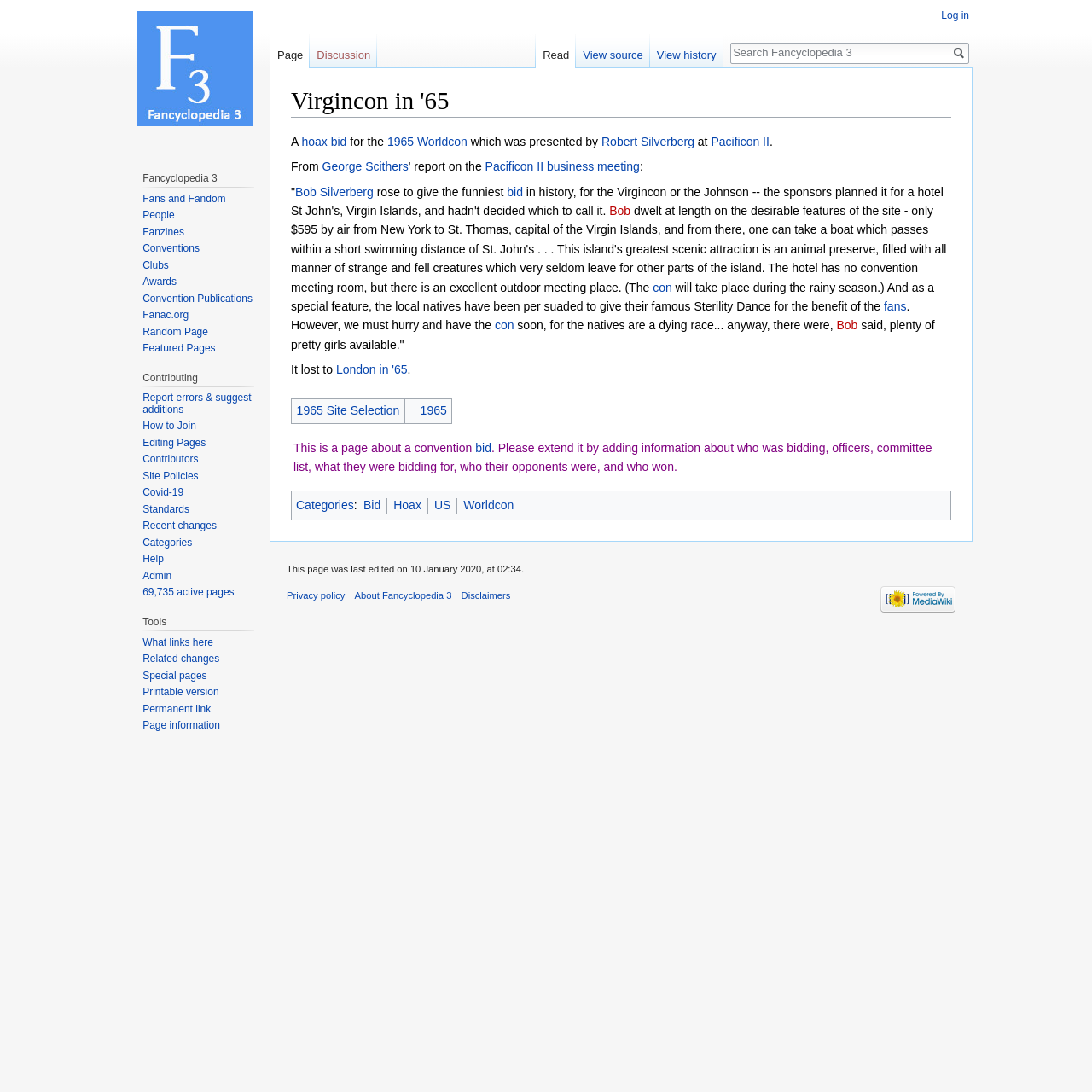What was the outcome of the bid?
Using the details shown in the screenshot, provide a comprehensive answer to the question.

The outcome of the bid can be found in the text, which states 'It lost to London in '65'.